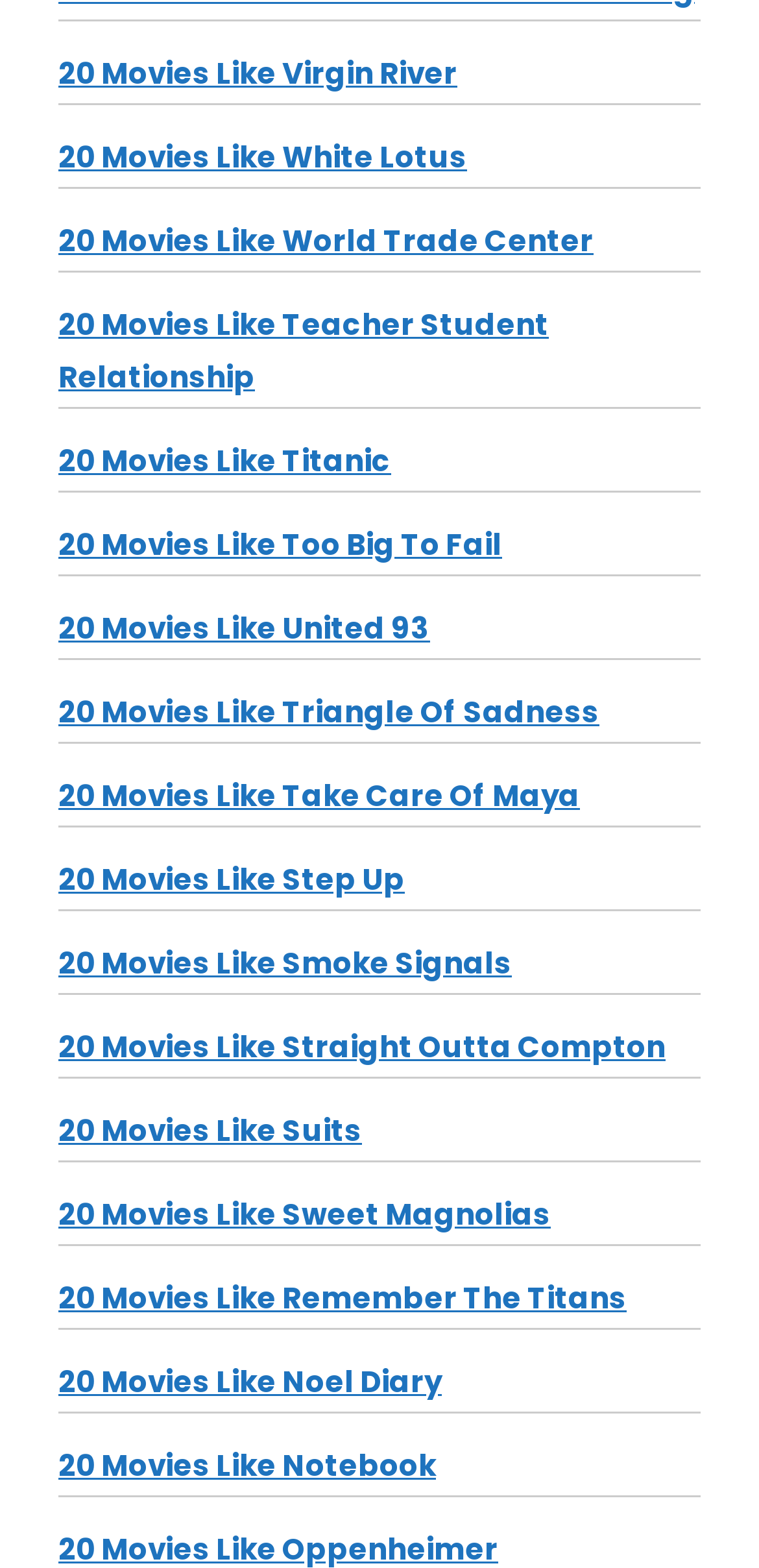Determine the bounding box coordinates for the element that should be clicked to follow this instruction: "browse 20 Movies Like White Lotus". The coordinates should be given as four float numbers between 0 and 1, in the format [left, top, right, bottom].

[0.077, 0.086, 0.615, 0.112]